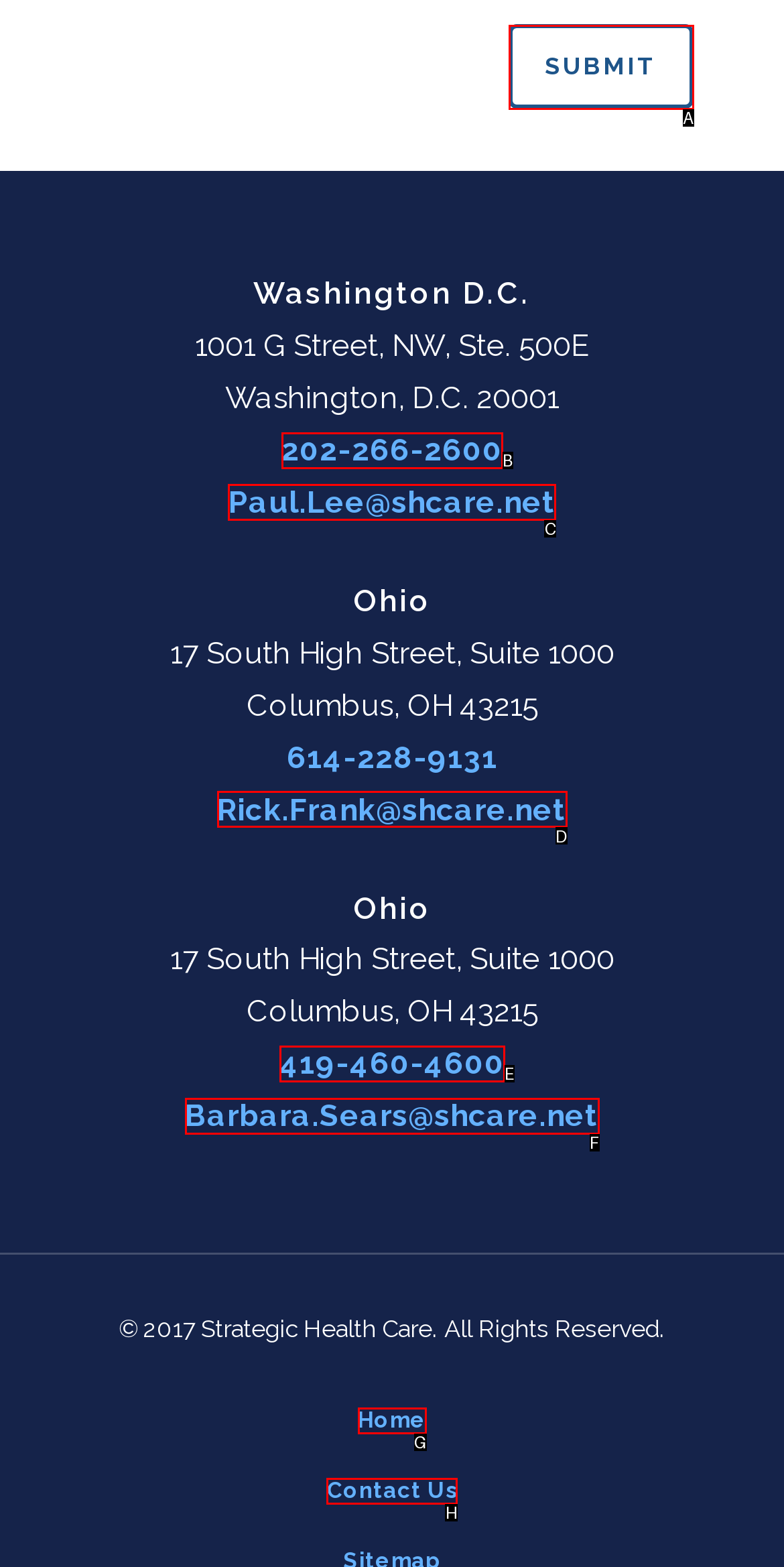Determine which letter corresponds to the UI element to click for this task: Go to the news page
Respond with the letter from the available options.

None